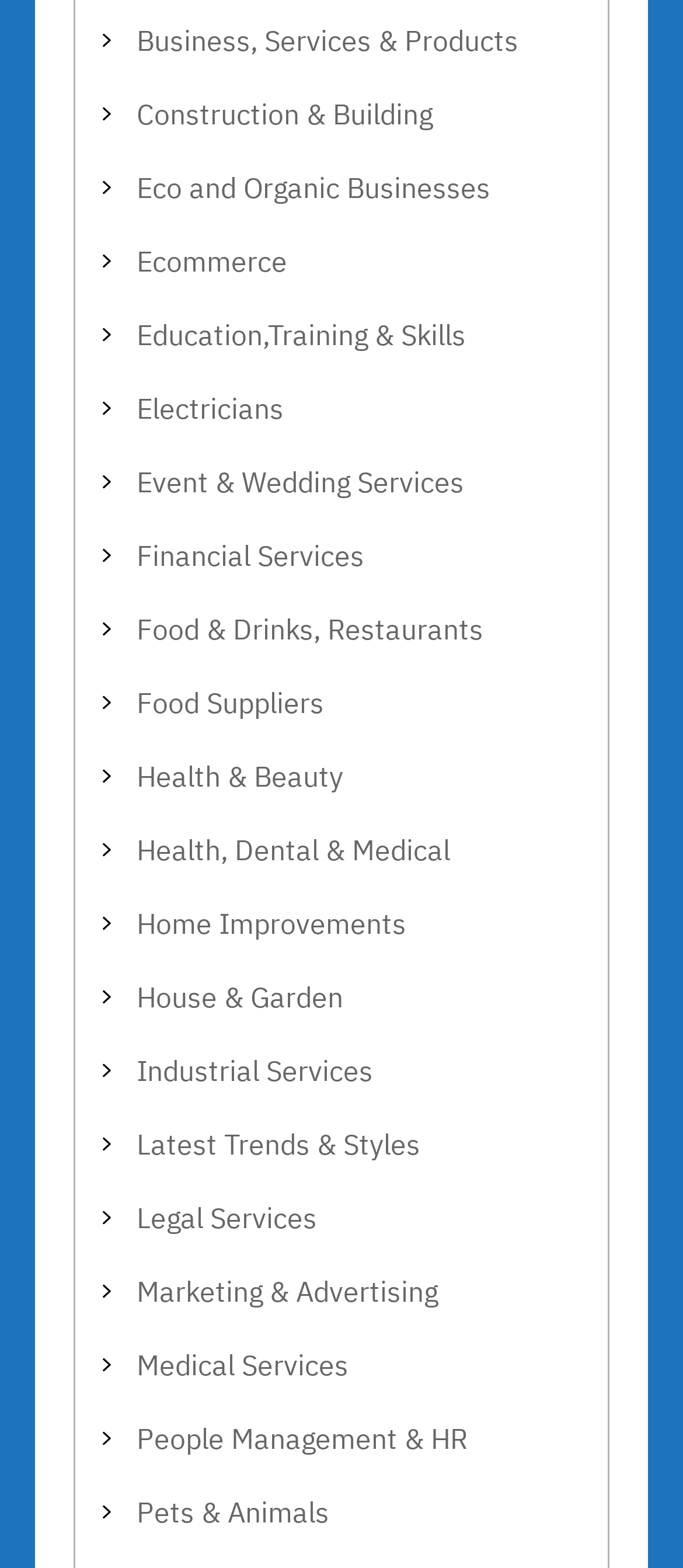What is the category that includes 'Food Suppliers'?
Please respond to the question with a detailed and thorough explanation.

Although 'Food Suppliers' is a separate link, it appears near 'Food & Drinks, Restaurants', suggesting that it is a related category or subcategory.